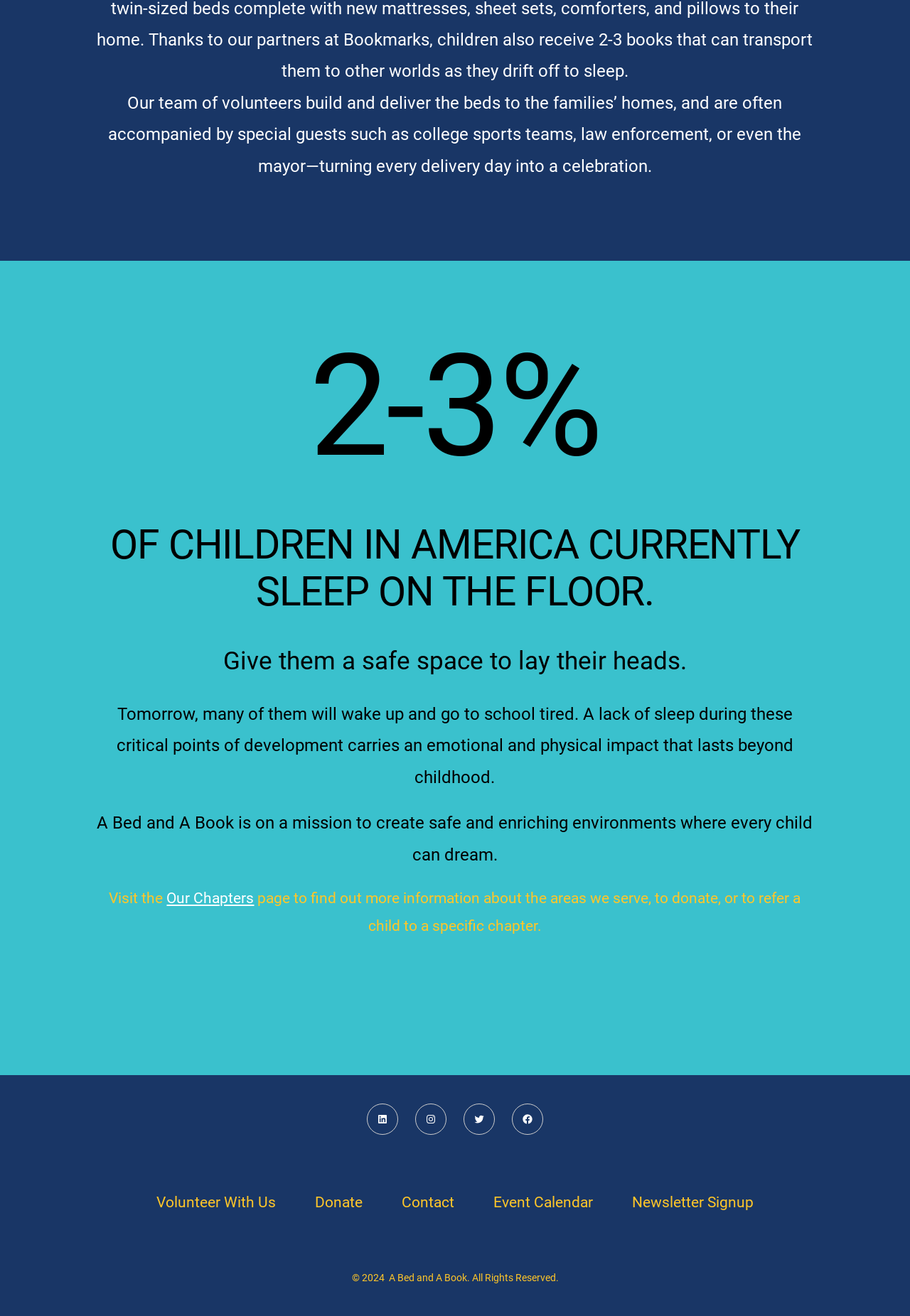Specify the bounding box coordinates of the area to click in order to follow the given instruction: "Sign up for the newsletter."

[0.675, 0.901, 0.848, 0.926]